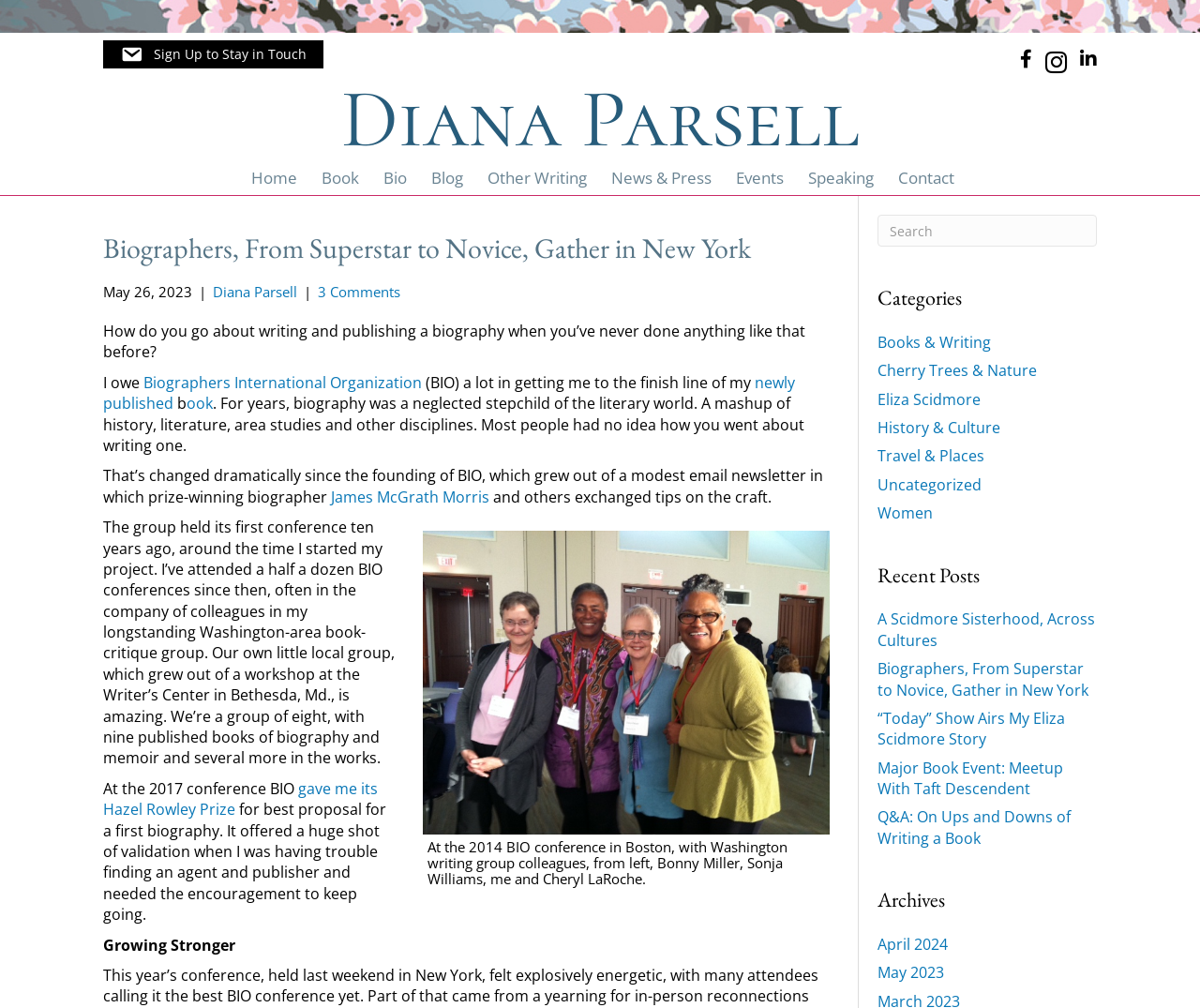Respond to the question below with a single word or phrase:
How many categories are there in the blog?

7